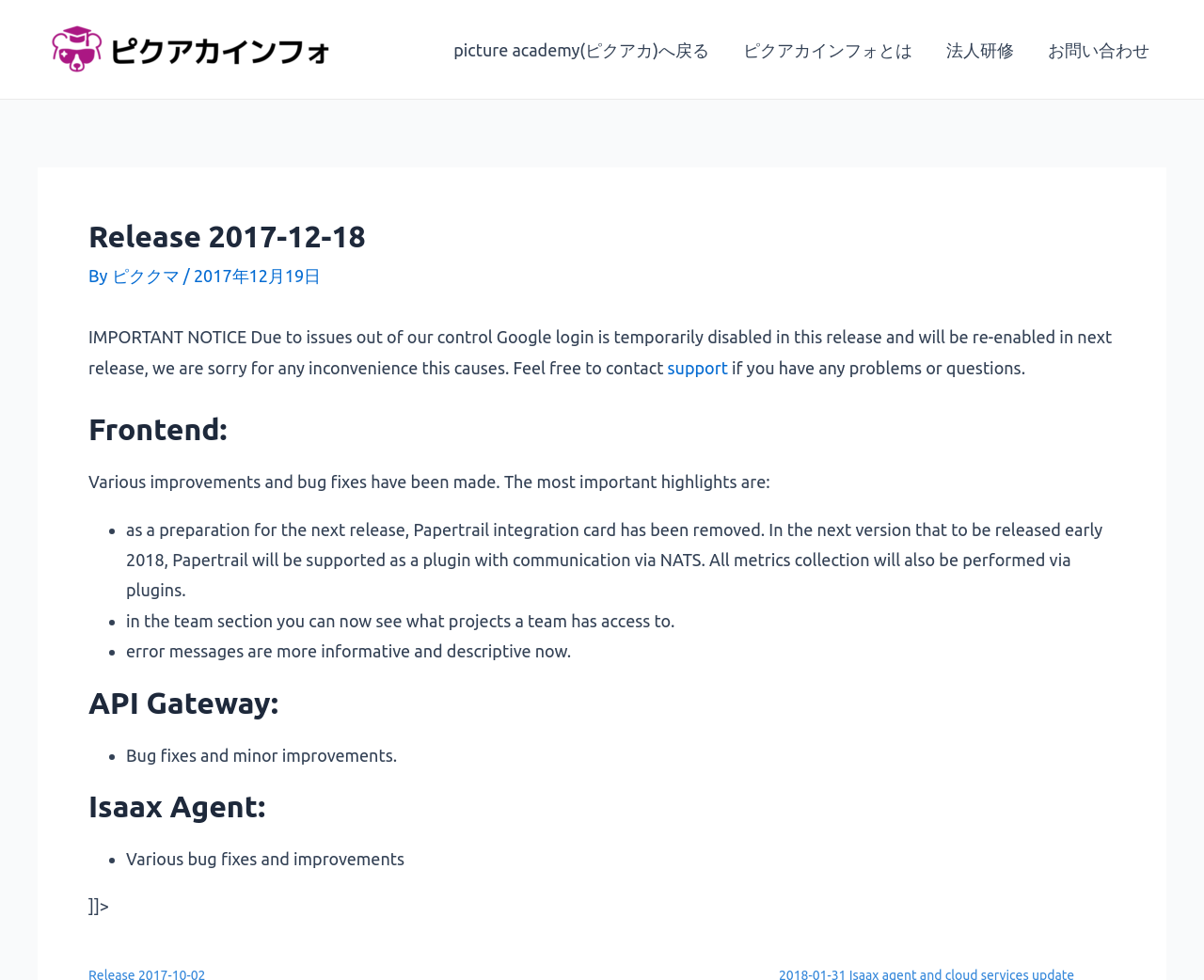Using the description "法人研修", predict the bounding box of the relevant HTML element.

[0.772, 0.012, 0.856, 0.089]